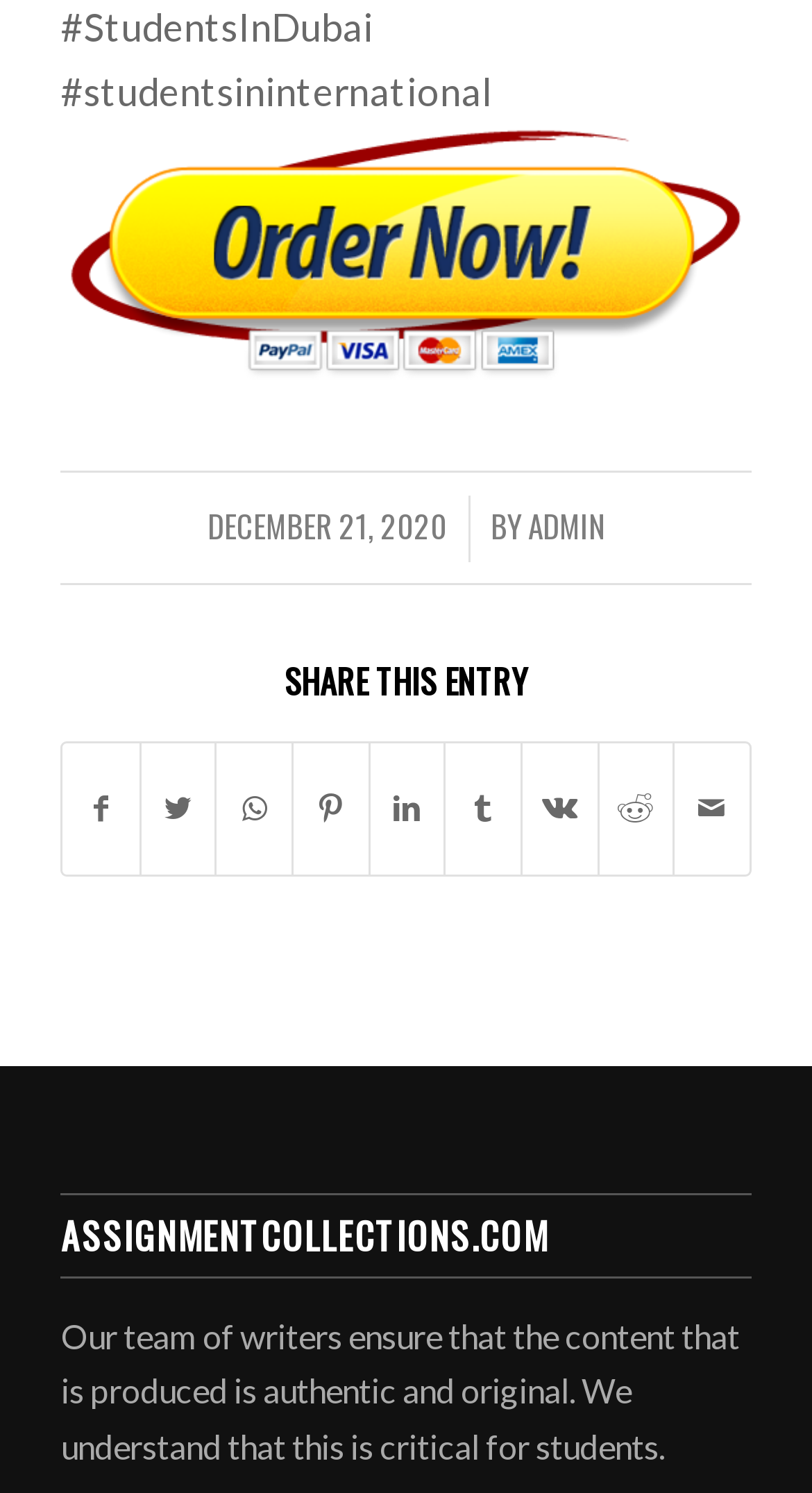Answer the question below in one word or phrase:
What is the name of the website?

ASSIGNMENTCOLLECTIONS.COM